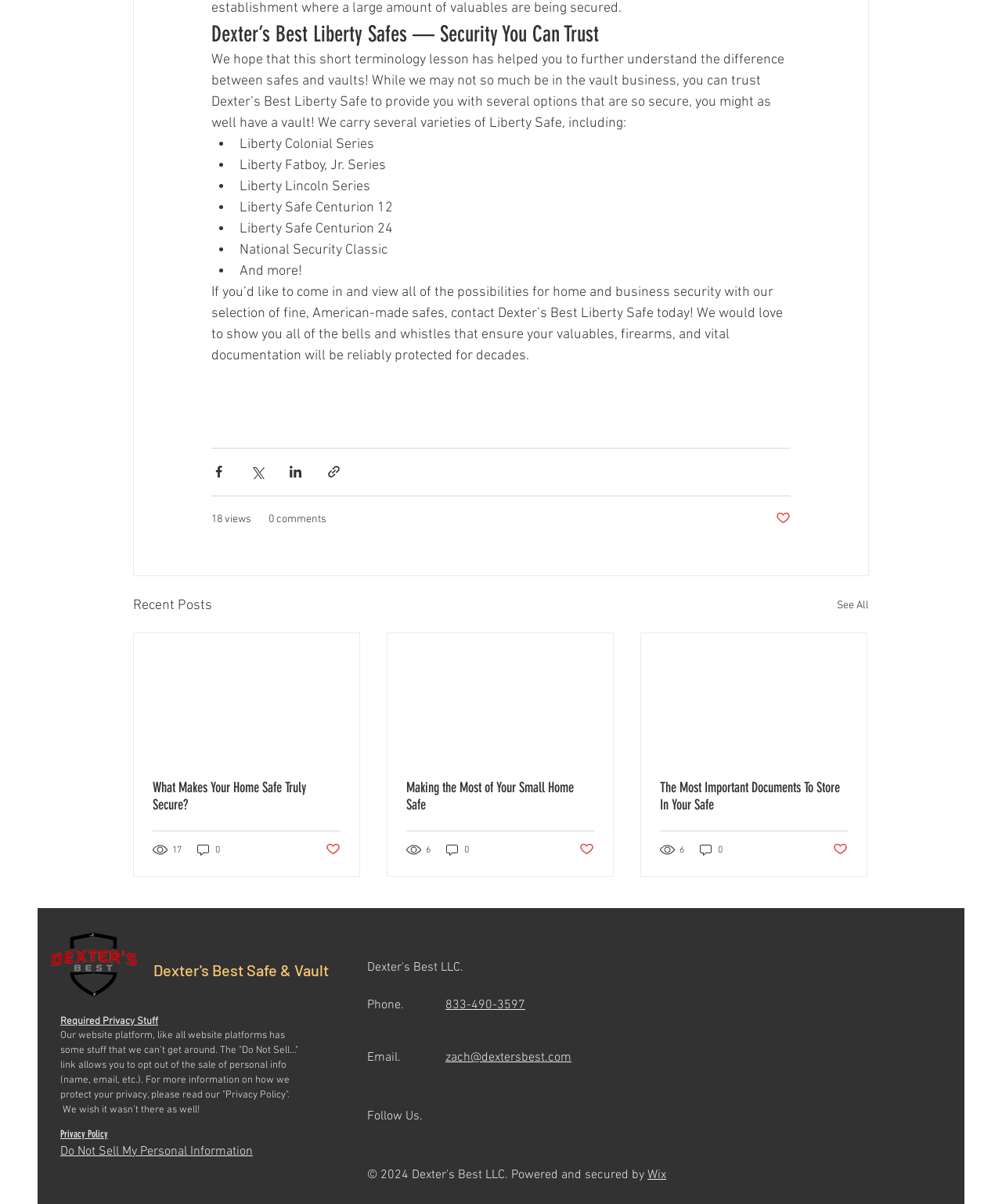Find the bounding box coordinates of the clickable region needed to perform the following instruction: "Follow Dexter's Best Liberty Safe on Instagram". The coordinates should be provided as four float numbers between 0 and 1, i.e., [left, top, right, bottom].

[0.451, 0.919, 0.471, 0.936]